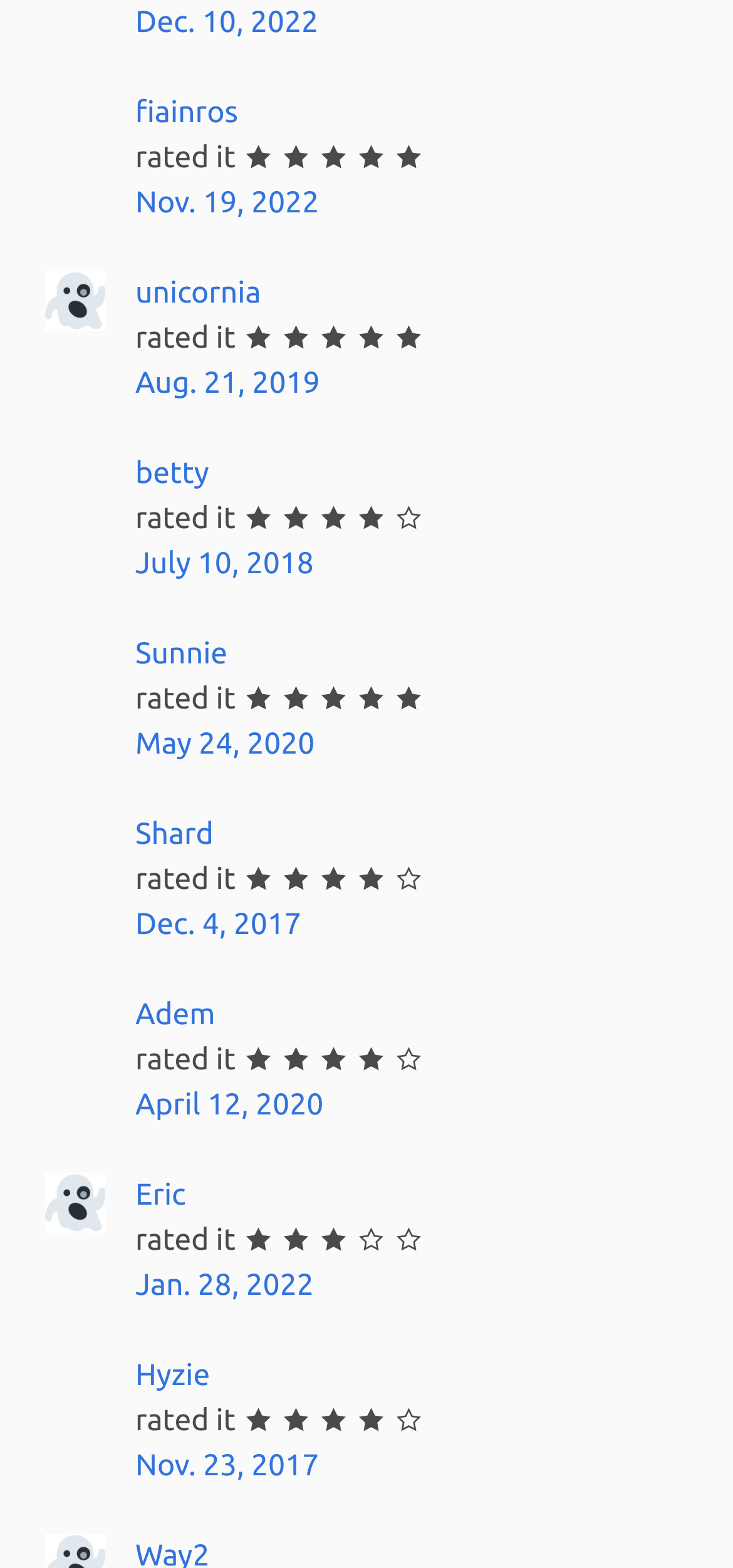Please determine the bounding box coordinates of the element's region to click for the following instruction: "Open the menu".

None